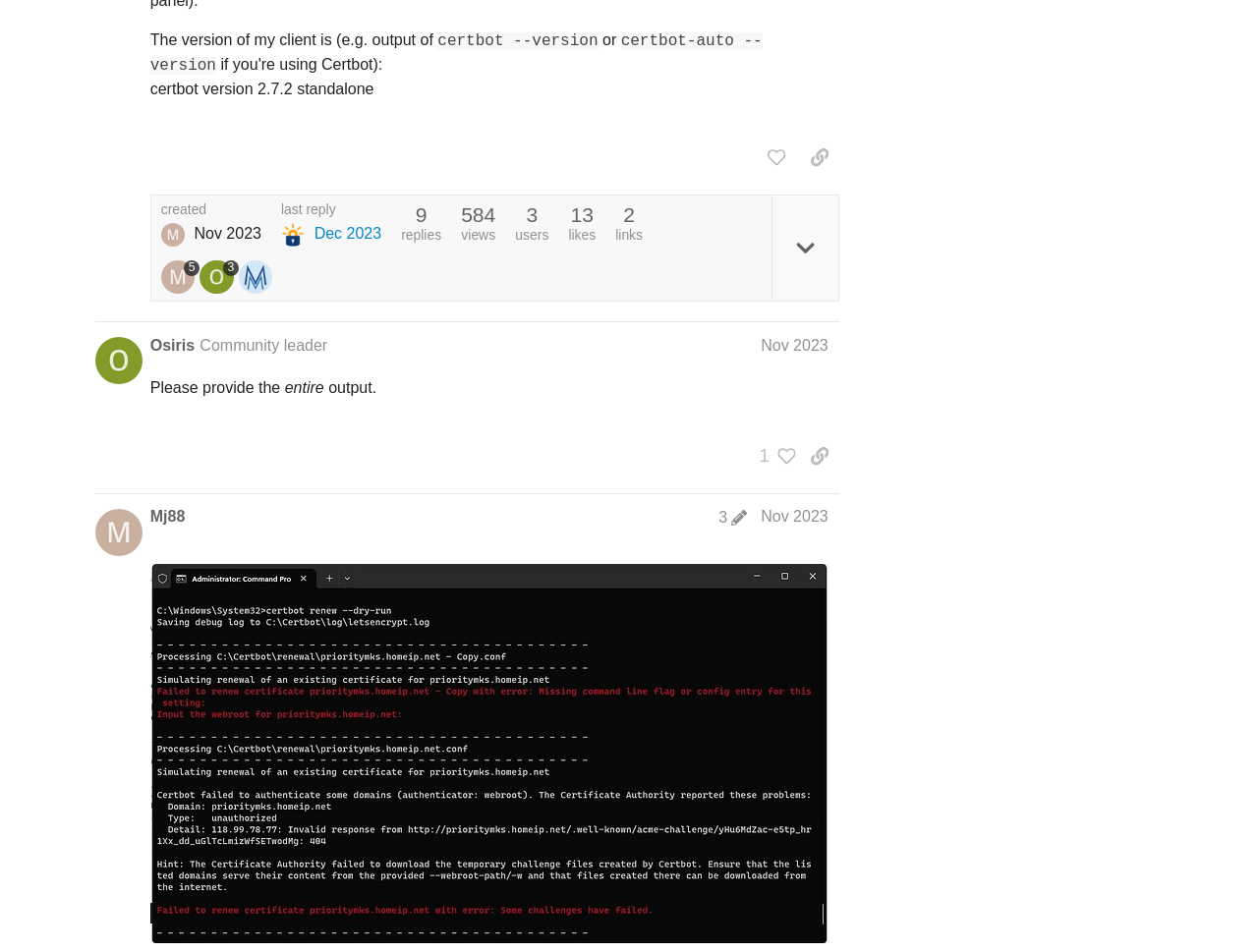Determine the bounding box coordinates for the UI element with the following description: "13d". The coordinates should be four float numbers between 0 and 1, represented as [left, top, right, bottom].

[0.782, 0.712, 0.81, 0.76]